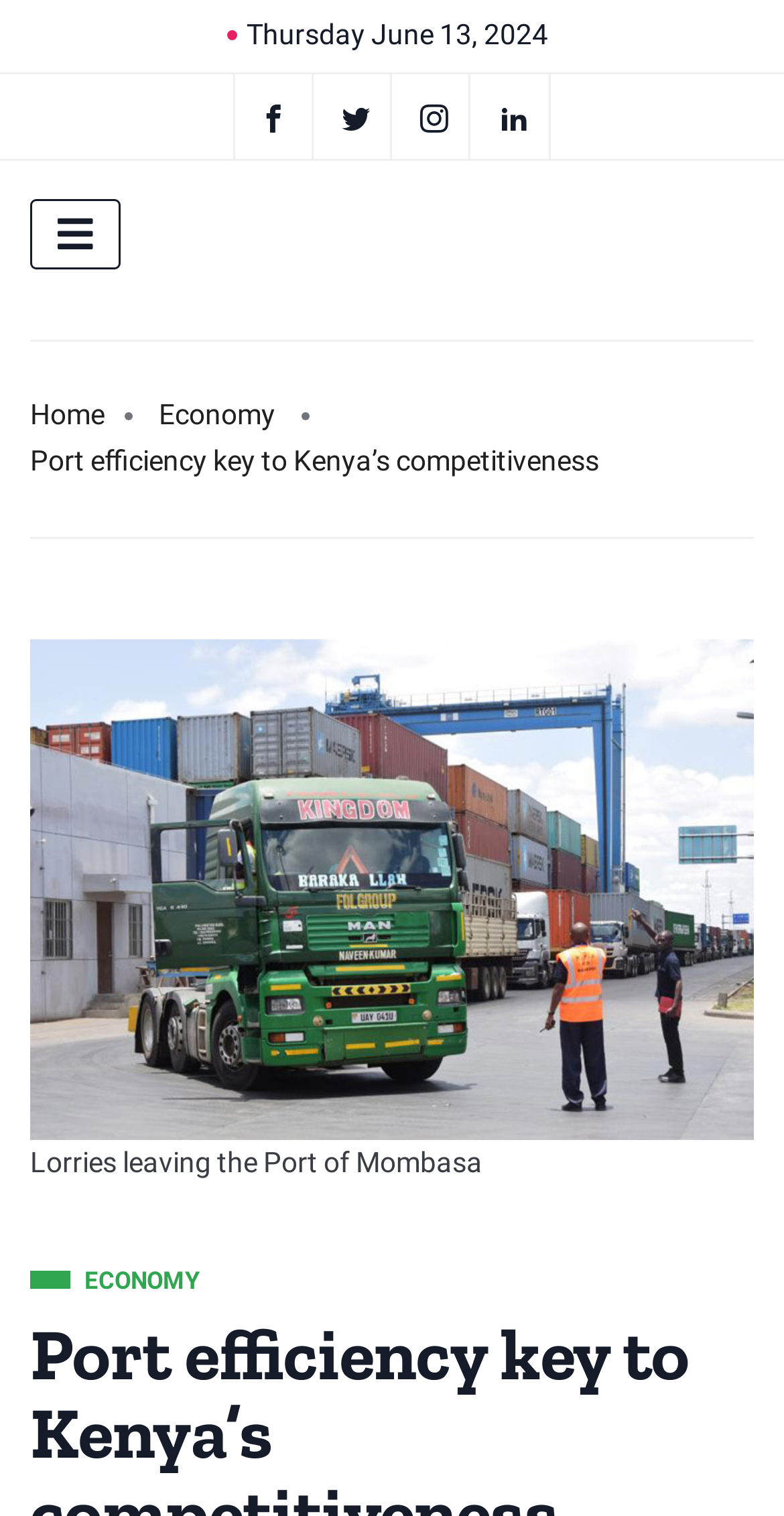What is the date displayed on the webpage?
Provide an in-depth and detailed explanation in response to the question.

I found the date by looking at the StaticText element with the text 'Thursday June 13, 2024' located at the top of the webpage, with a bounding box coordinate of [0.314, 0.012, 0.699, 0.033].